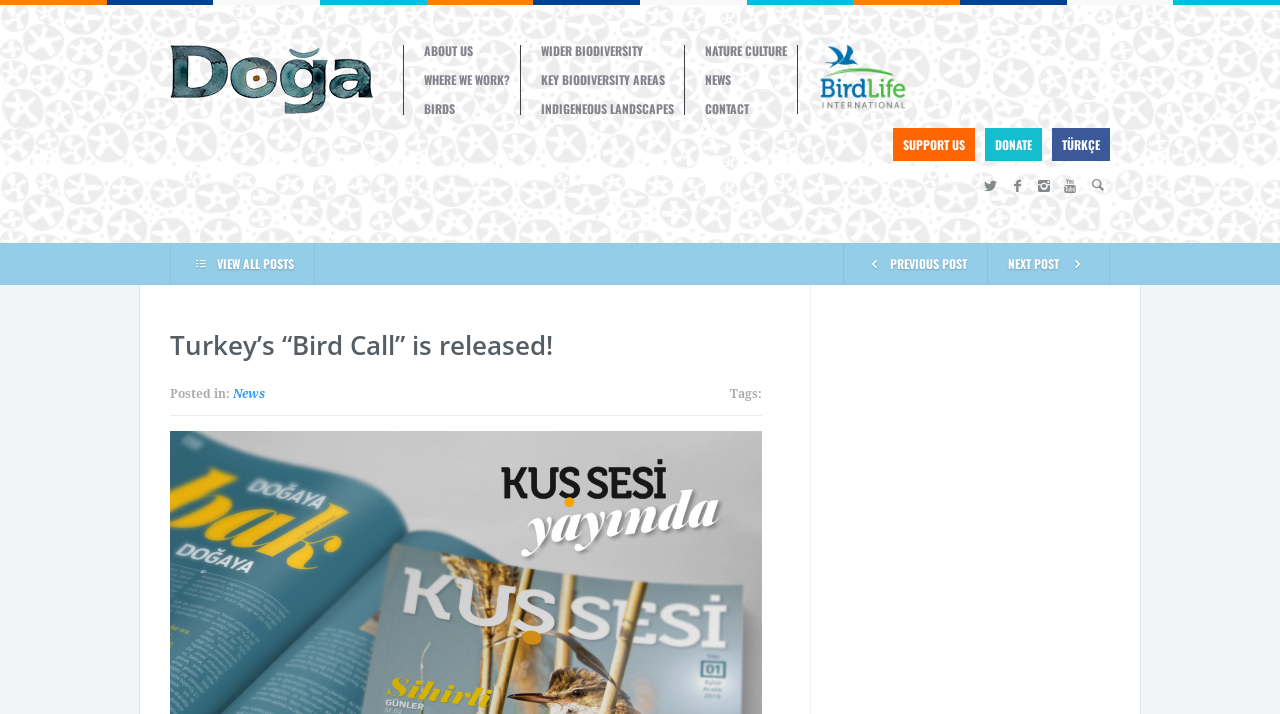Can you find the bounding box coordinates of the area I should click to execute the following instruction: "Read the news and analysis"?

None